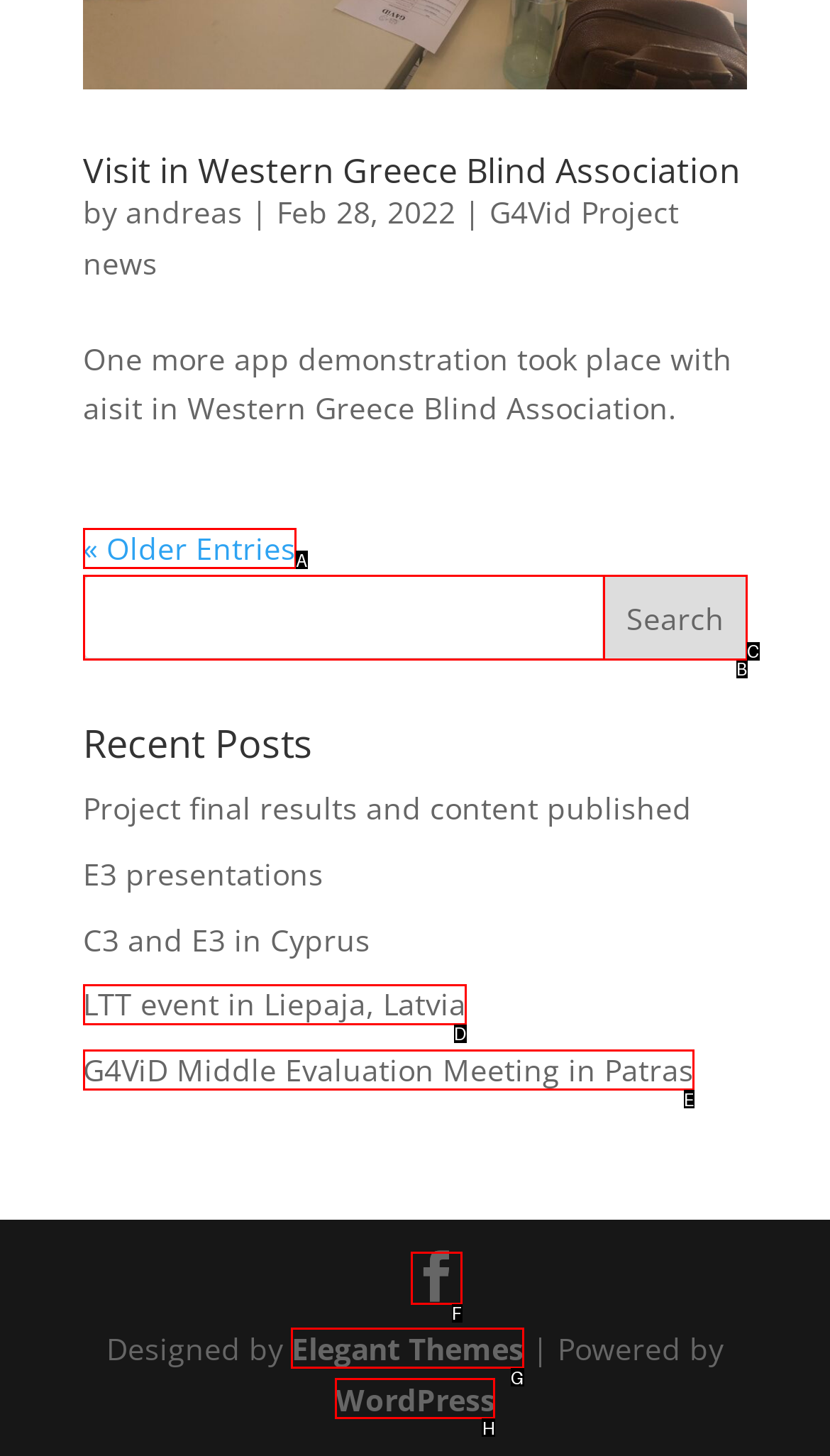Tell me which letter corresponds to the UI element that will allow you to Read the announcement from Phyllis Gilreath. Answer with the letter directly.

None